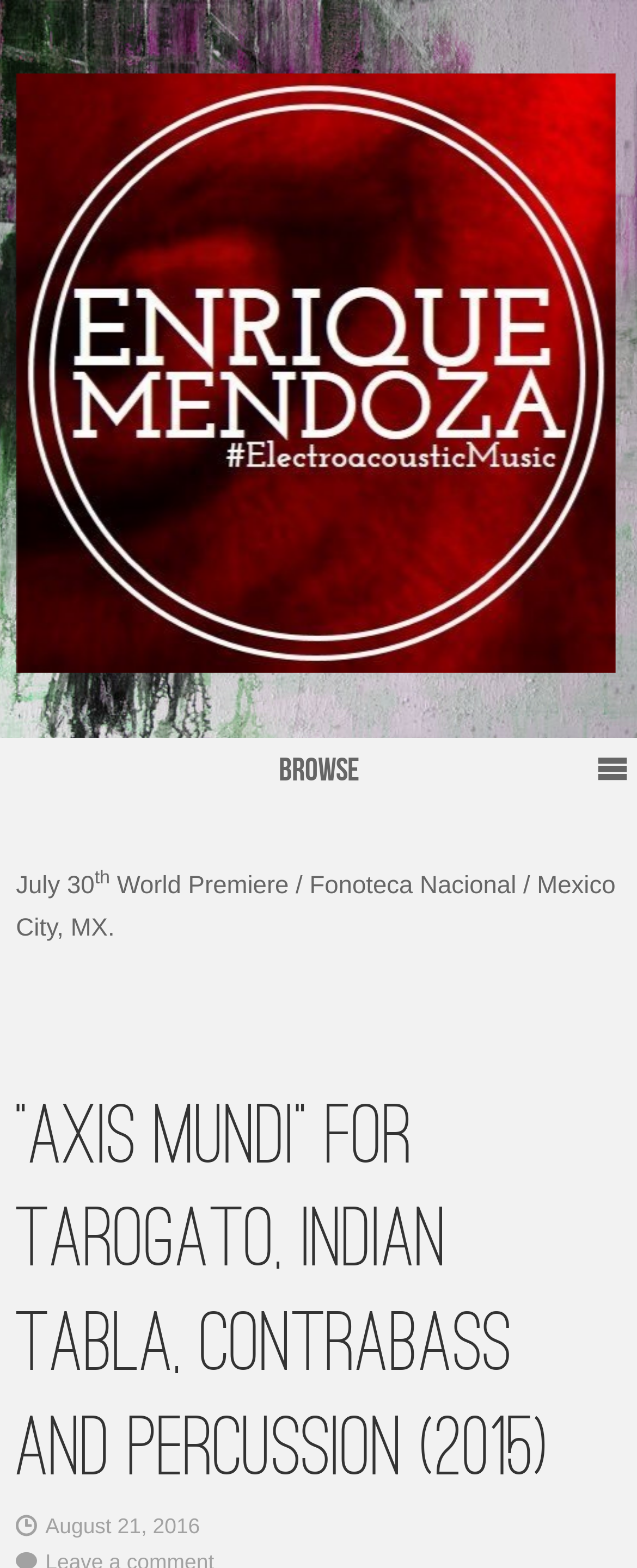What is the instrument mentioned in the title?
Answer the question based on the image using a single word or a brief phrase.

Tarogato